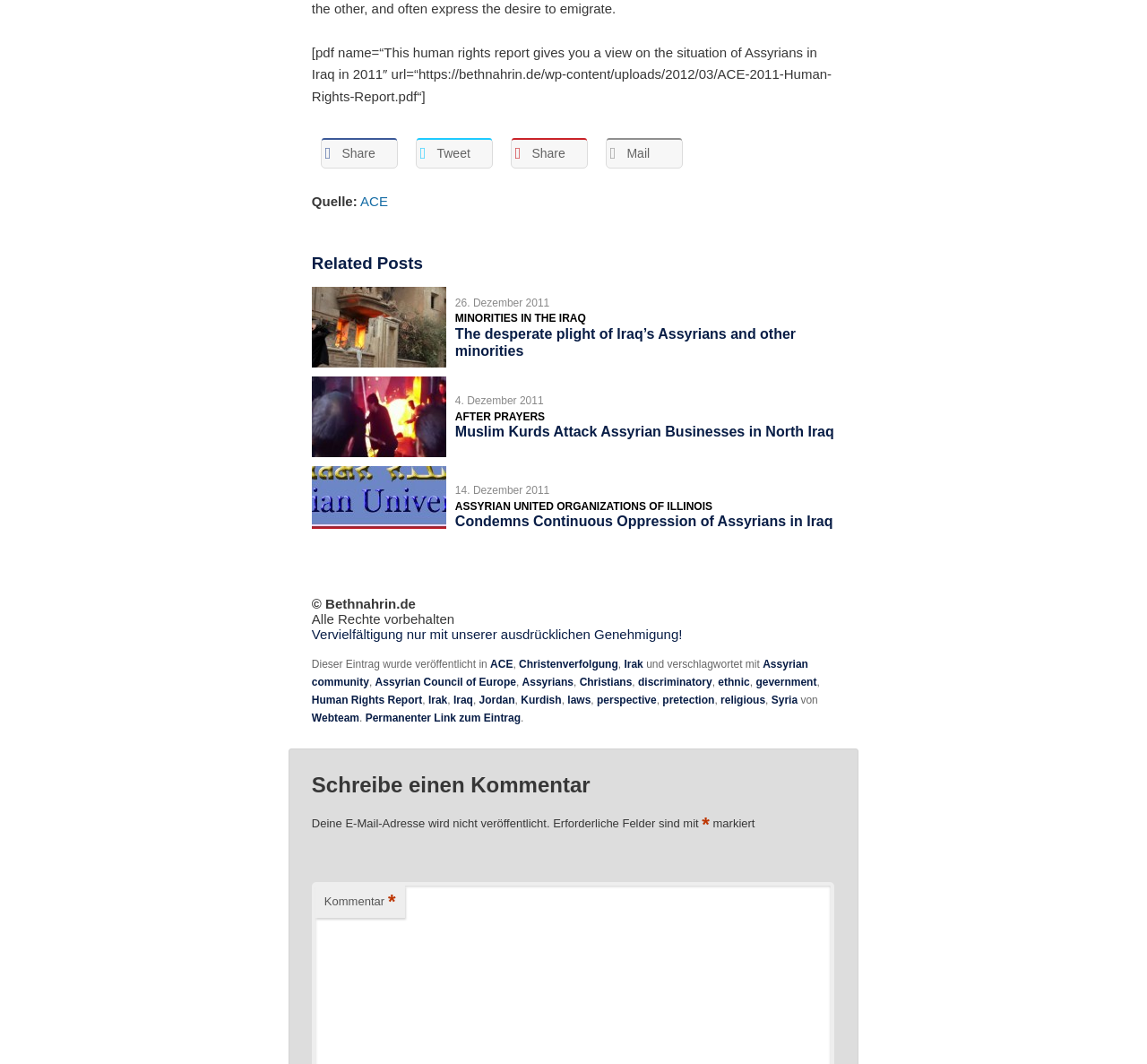Specify the bounding box coordinates of the region I need to click to perform the following instruction: "Share on social media". The coordinates must be four float numbers in the range of 0 to 1, i.e., [left, top, right, bottom].

[0.28, 0.13, 0.347, 0.158]